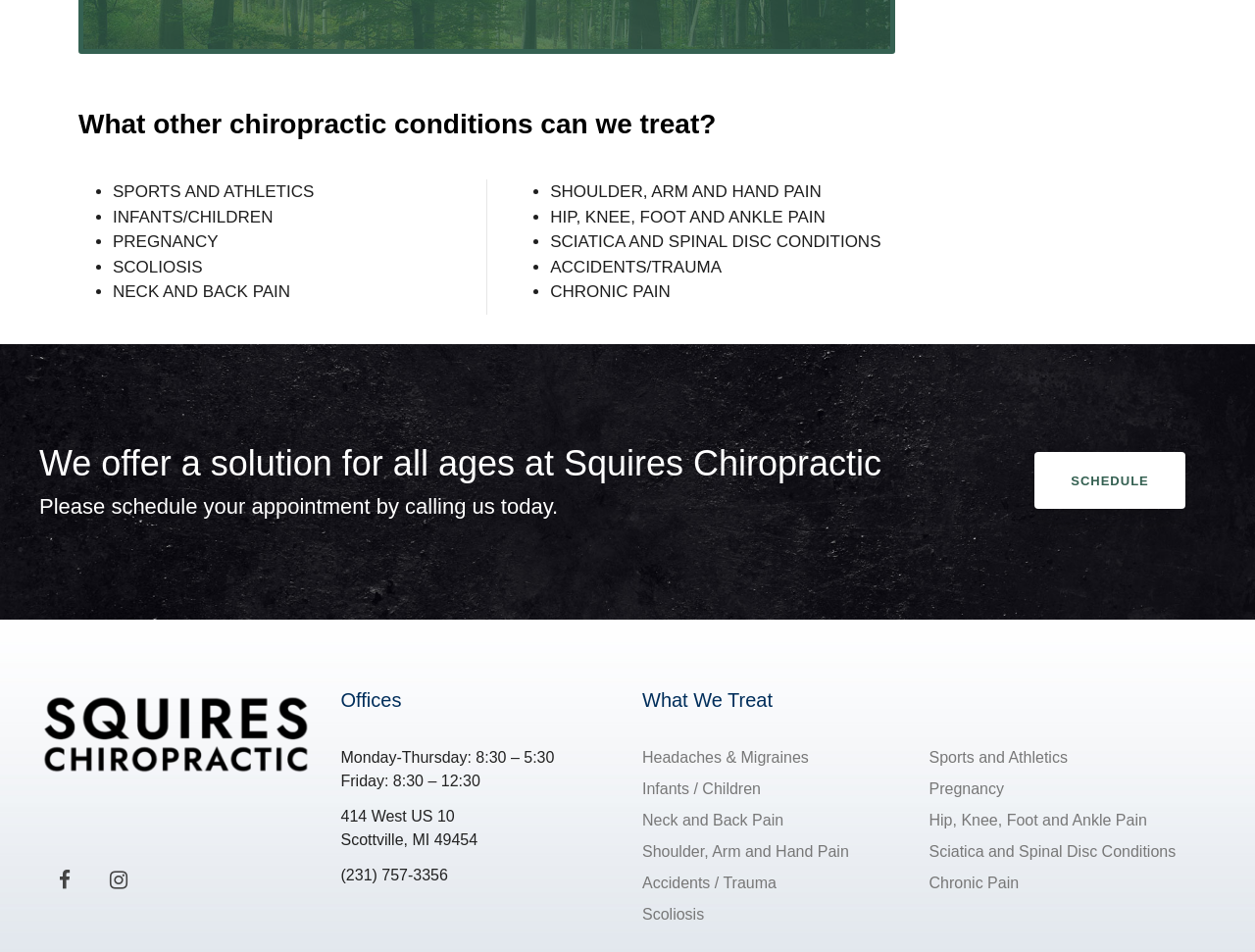Please identify the bounding box coordinates of the element I need to click to follow this instruction: "View the 'Headaches & Migraines' page".

[0.512, 0.786, 0.644, 0.804]